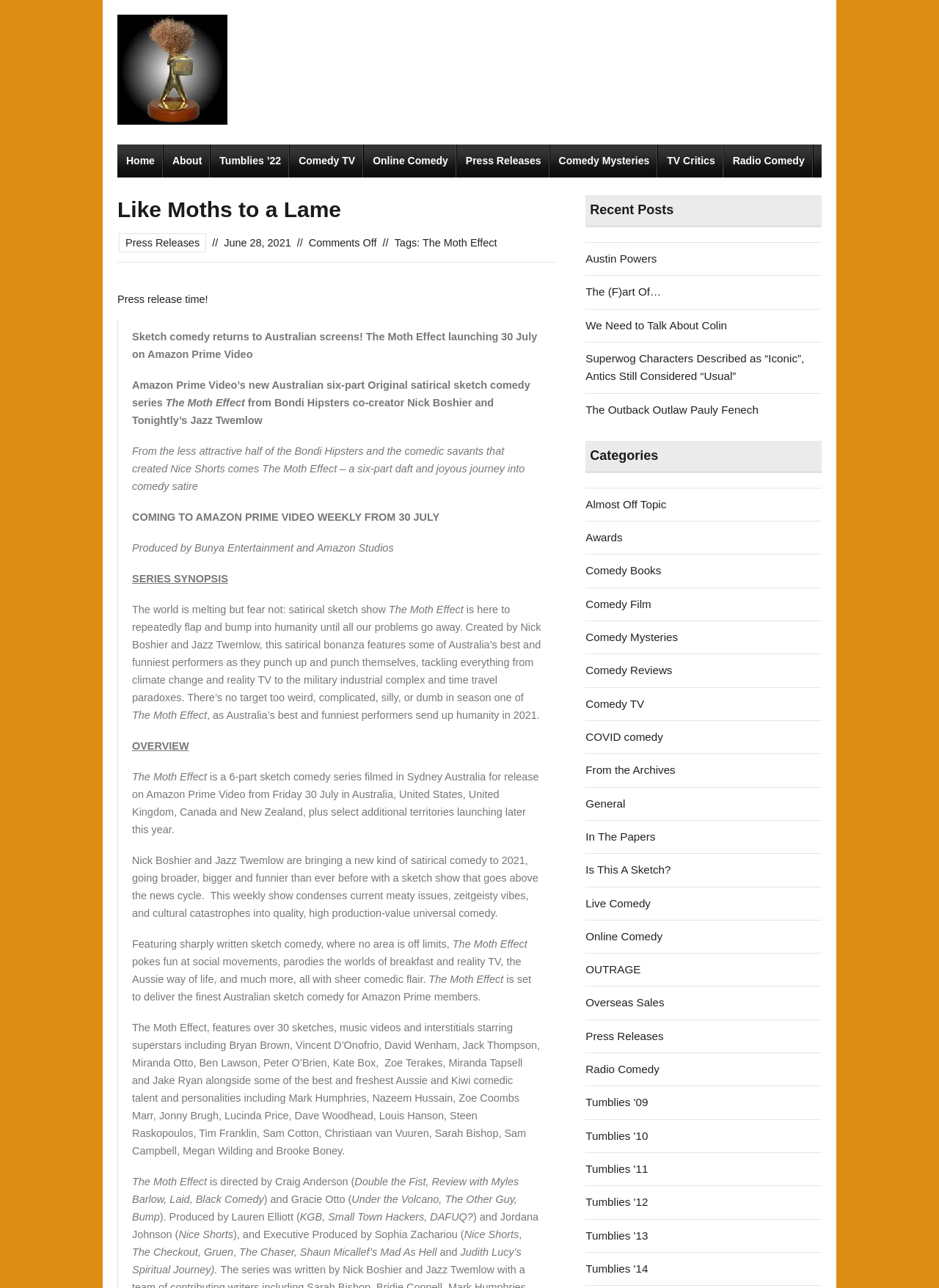What is the name of the new Australian six-part Original satirical sketch comedy series?
Refer to the image and answer the question using a single word or phrase.

The Moth Effect